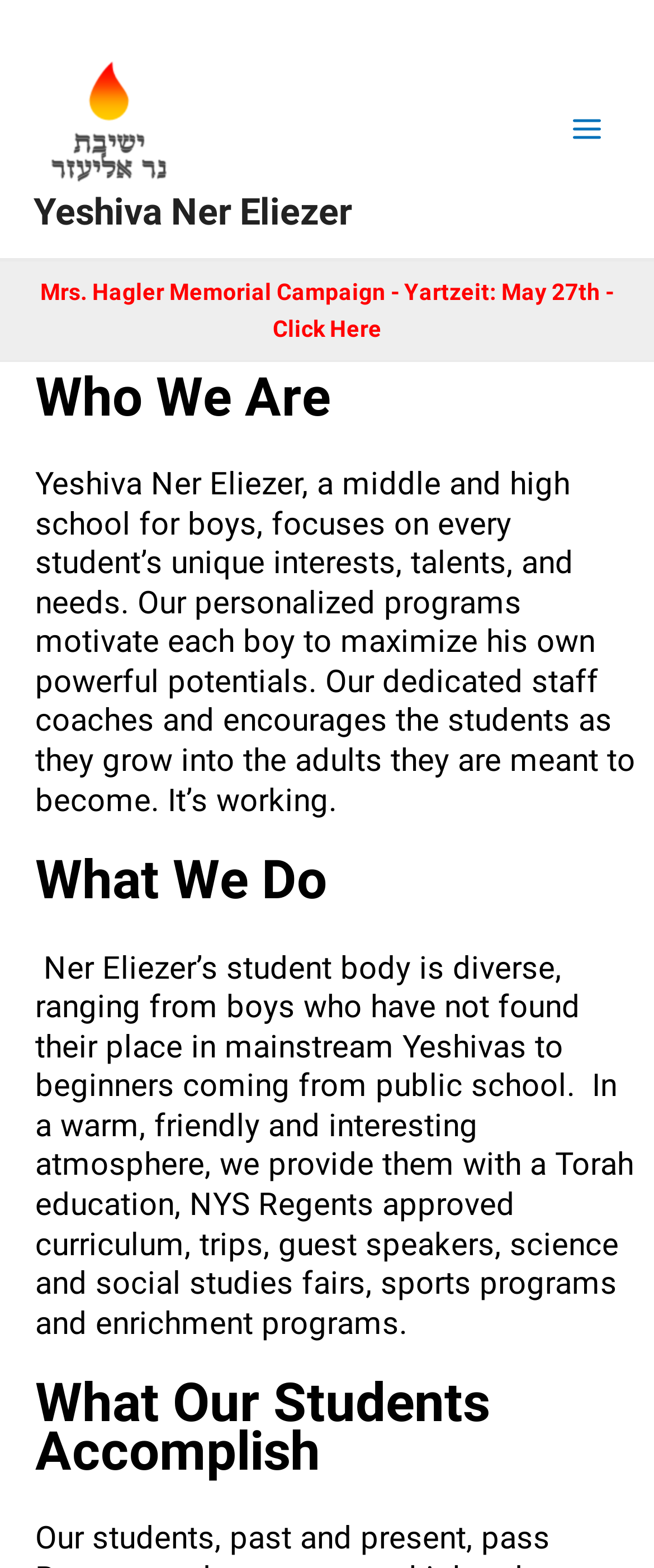Determine the bounding box for the UI element described here: "Yeshiva Ner Eliezer".

[0.051, 0.121, 0.538, 0.148]